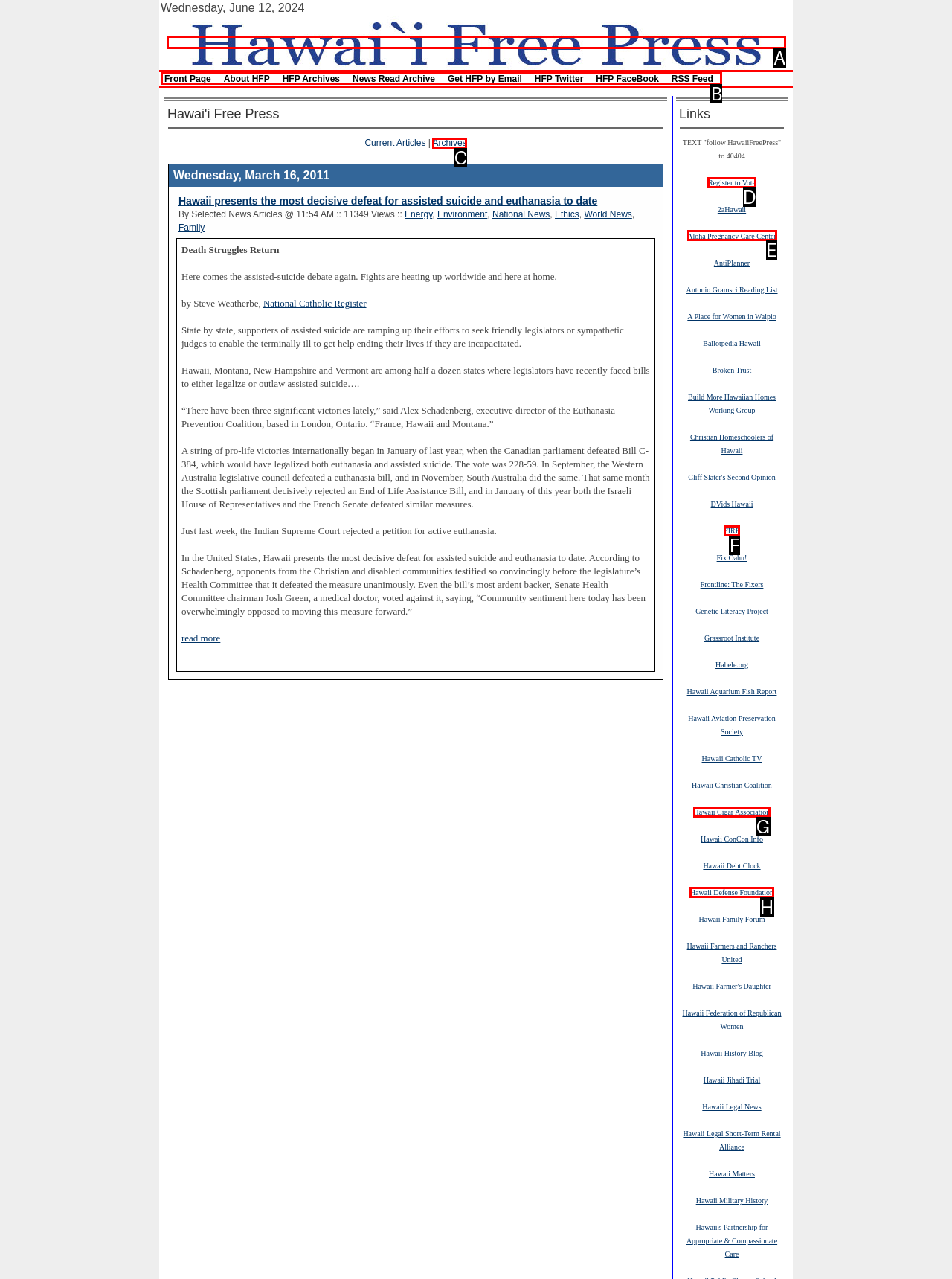Please identify the correct UI element to click for the task: Check the 'Aloha Pregnancy Care Center' link Respond with the letter of the appropriate option.

E